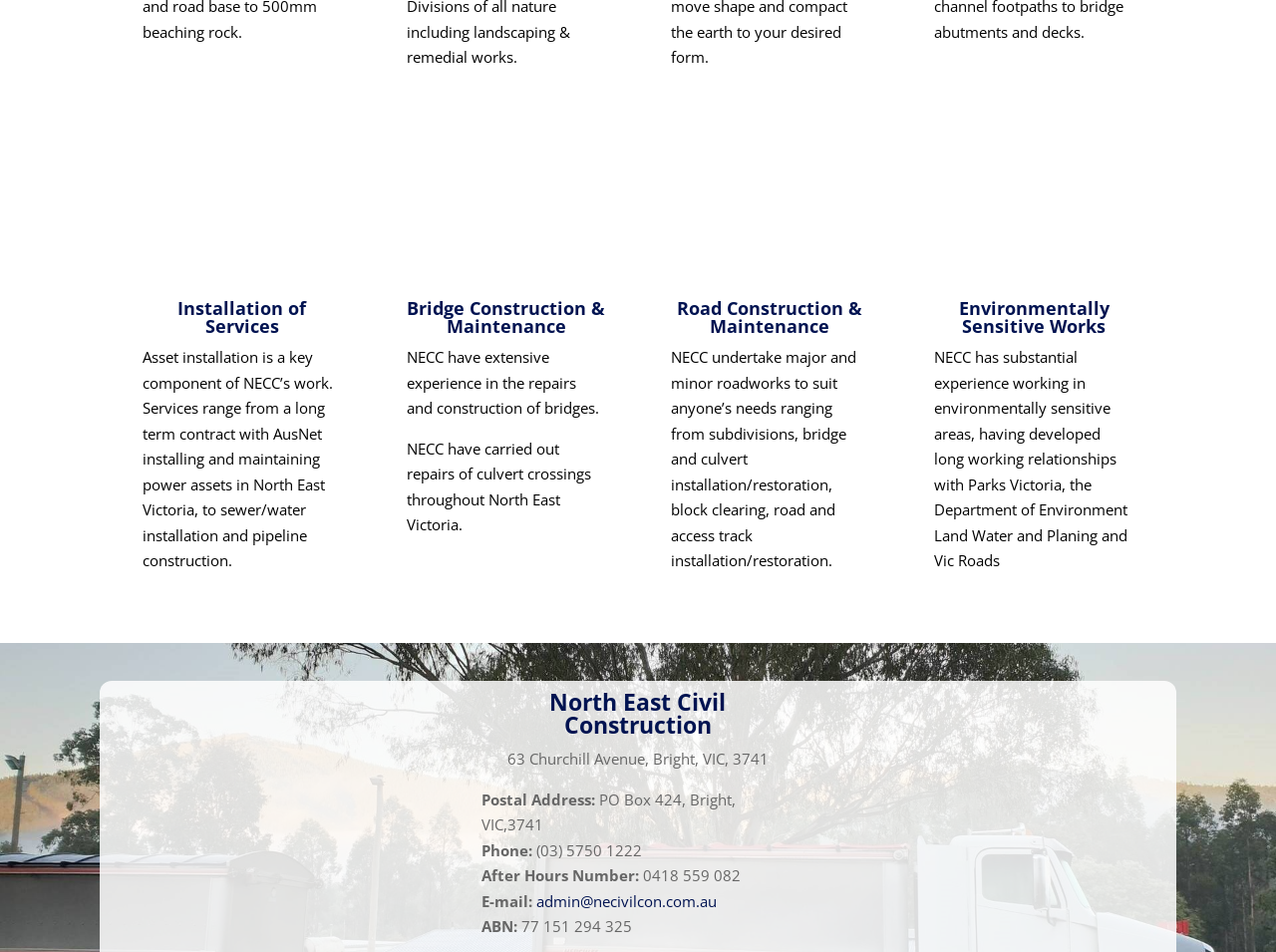Please give a short response to the question using one word or a phrase:
What is the email address of NECC?

admin@necivilcon.com.au